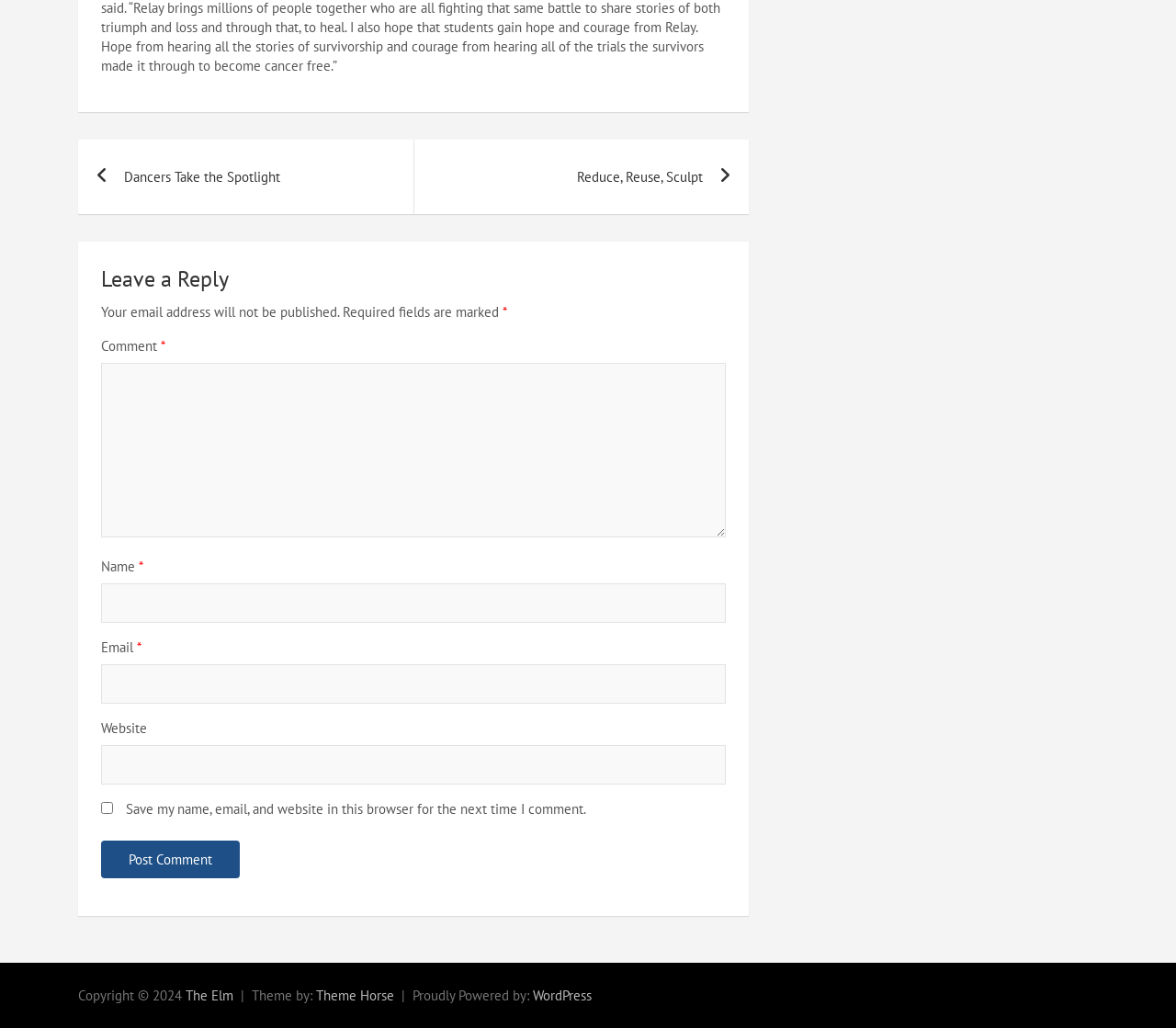Provide the bounding box coordinates of the area you need to click to execute the following instruction: "Type your name in the 'Name' text box".

[0.086, 0.567, 0.617, 0.606]